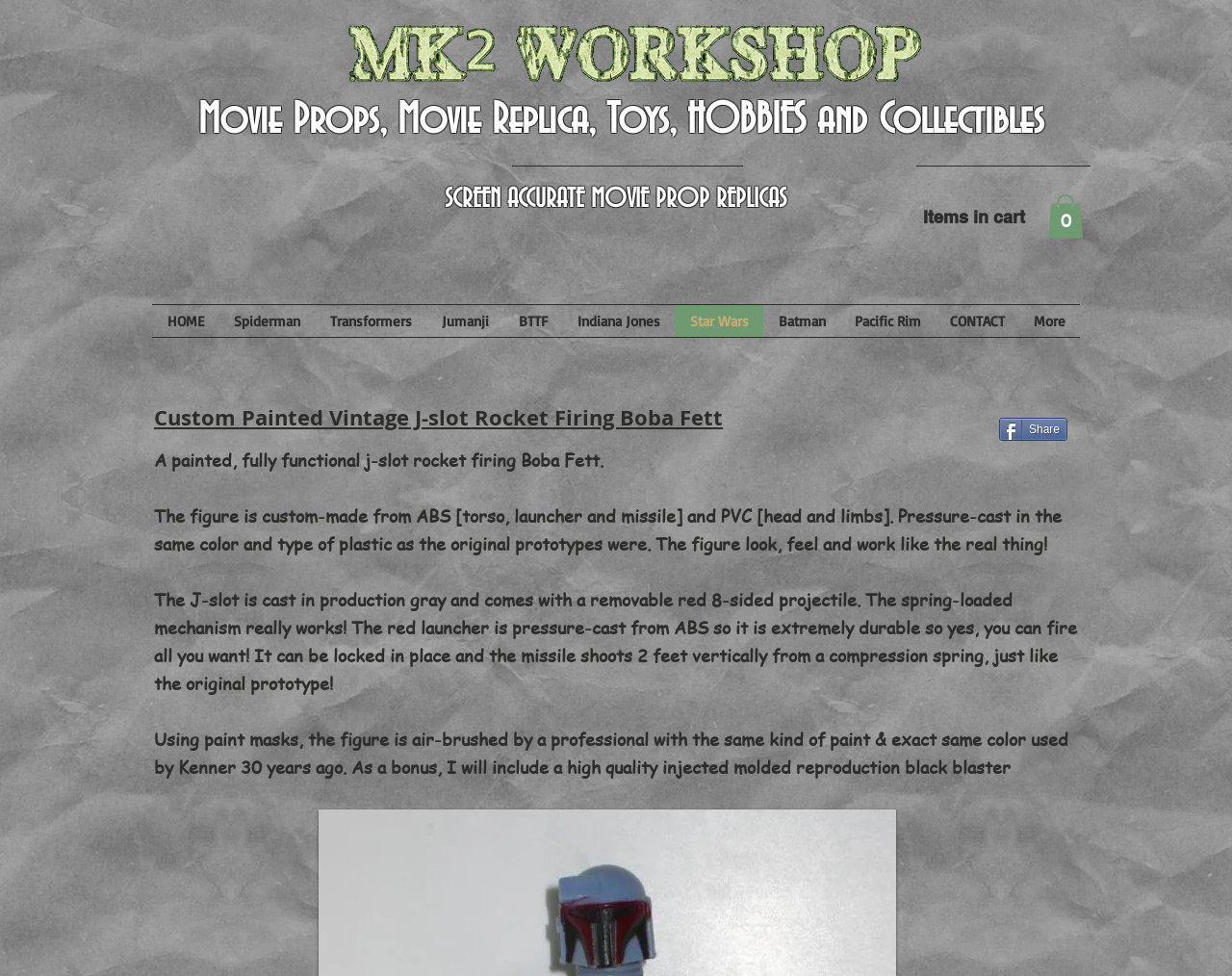Based on the visual content of the image, answer the question thoroughly: How far can the missile shoot?

Based on the webpage content, specifically the text 'The missile shoots 2 feet vertically from a compression spring, just like the original prototype!', it is clear that the missile can shoot 2 feet.